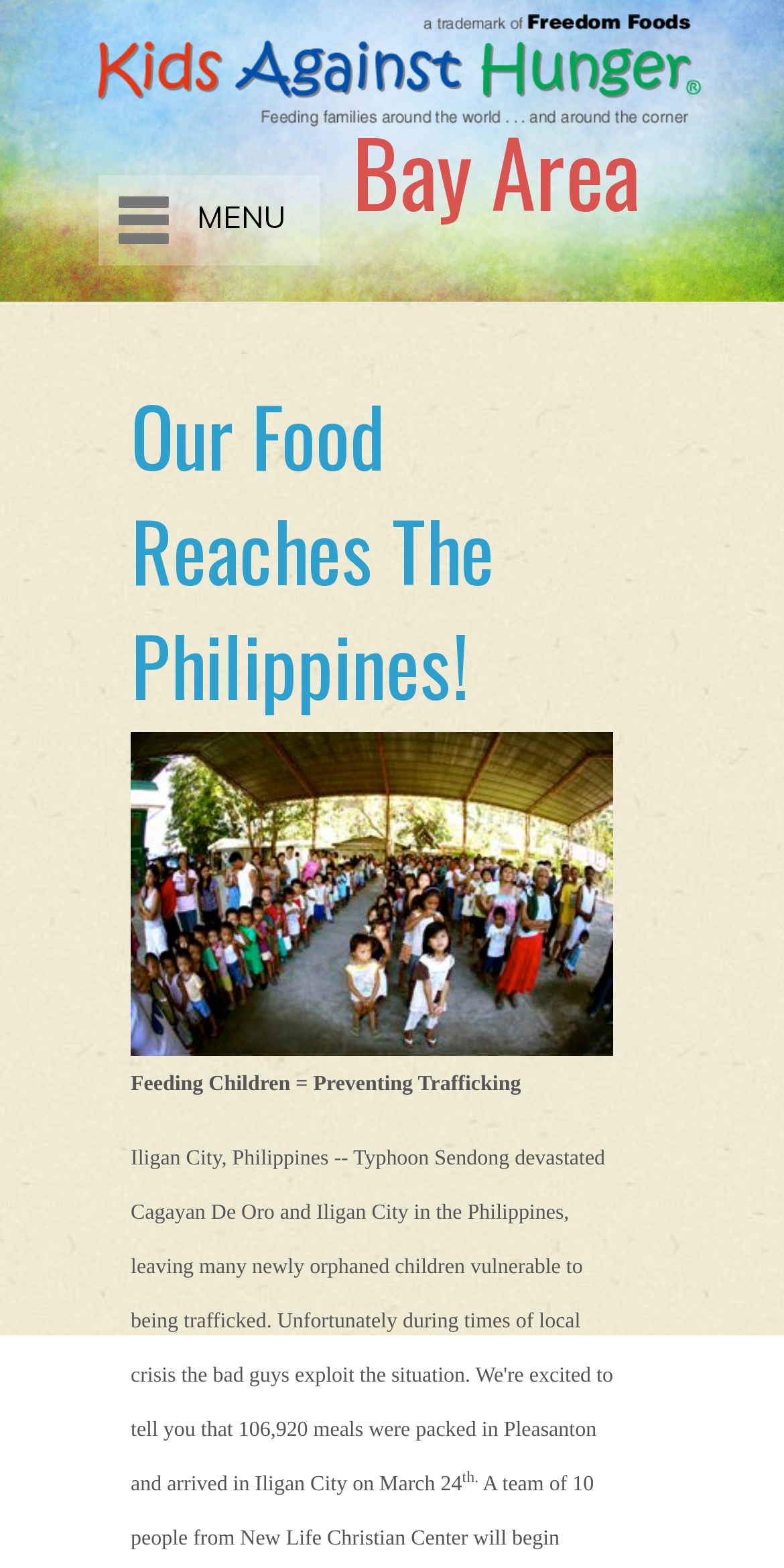Summarize the contents and layout of the webpage in detail.

The webpage is about a food-related organization, specifically highlighting their reach in the Philippines. At the top-left corner, there is a link to "KAH Bay Area" accompanied by an image with the same name. Below this, there is another link to "Ƹ MENU" positioned towards the left side of the page.

The main heading, "Our Food Reaches The Philippines!", is prominently displayed in the middle of the page, with a link to the same title situated just above it. To the right of the heading, there is an image labeled "IMG_3818_1". 

Below the image, a paragraph of text reads, "Feeding Children = Preventing Trafficking". This text is followed by a superscript that says "th.". The overall layout suggests that the webpage is focused on showcasing the organization's mission and impact in the Philippines.